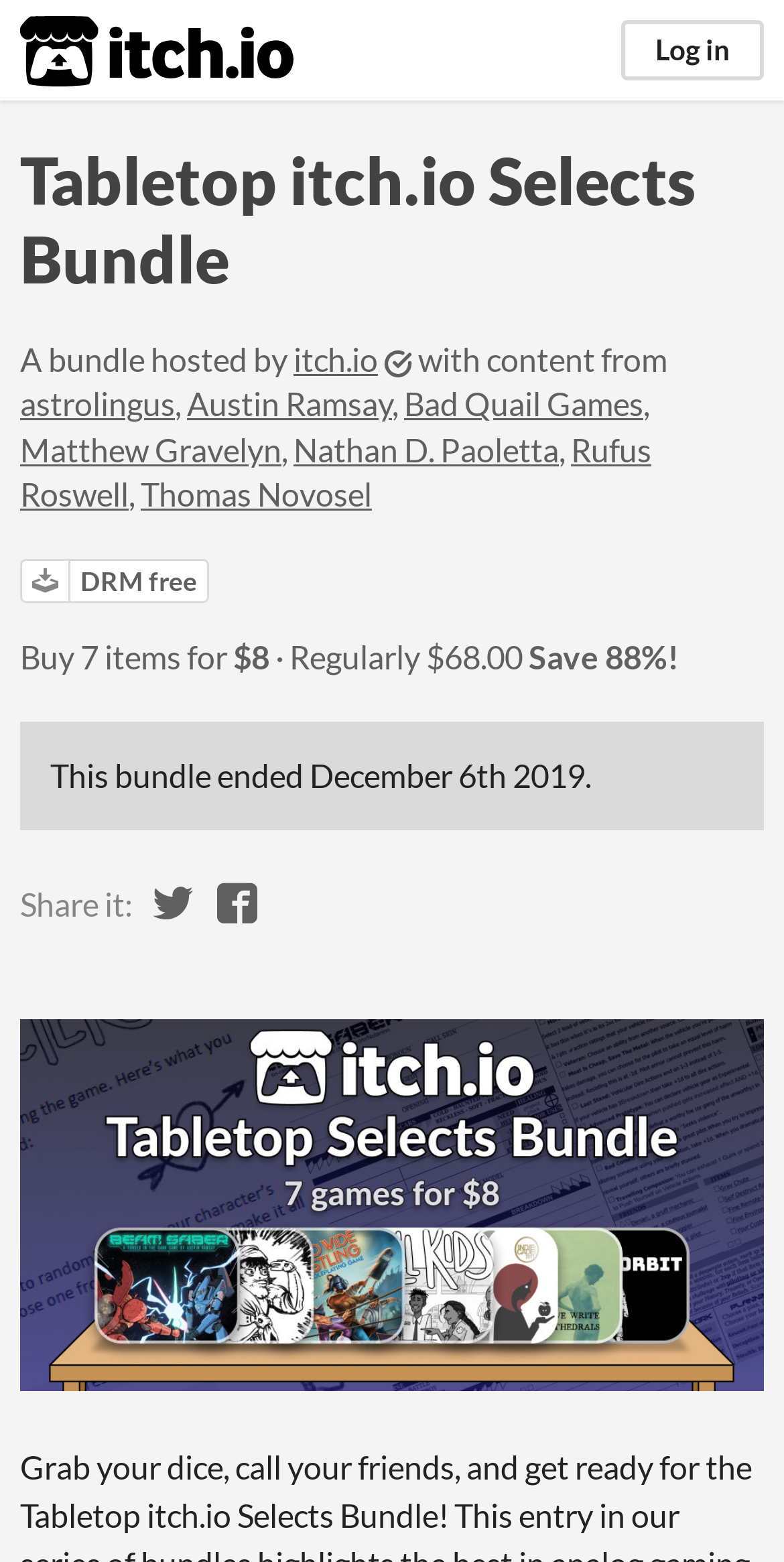Locate the bounding box coordinates of the clickable area needed to fulfill the instruction: "Click the itch.io logo".

[0.026, 0.01, 0.375, 0.055]